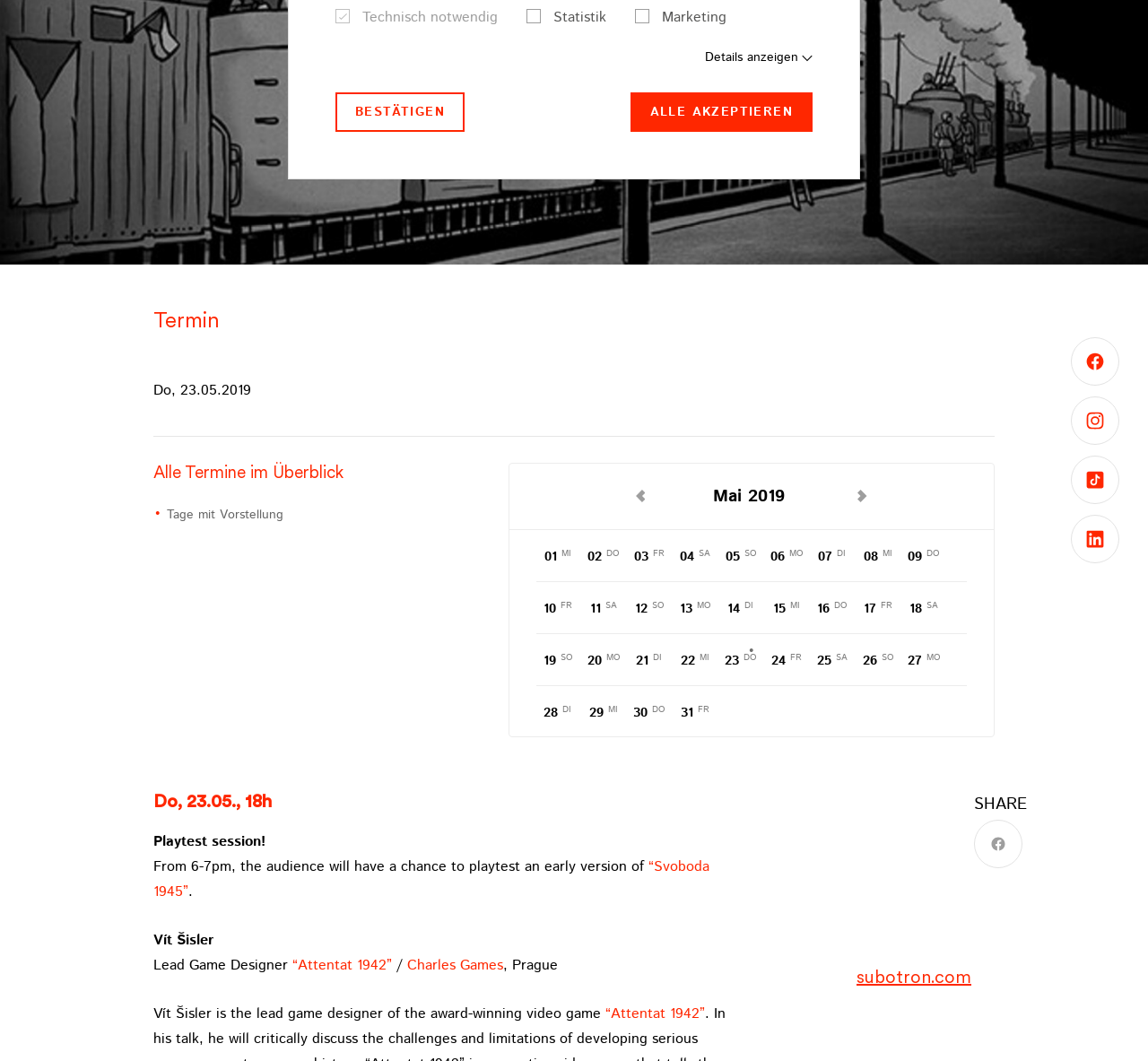Provide the bounding box coordinates of the HTML element described by the text: "Follow us on LinkedIn". The coordinates should be in the format [left, top, right, bottom] with values between 0 and 1.

[0.933, 0.485, 0.975, 0.531]